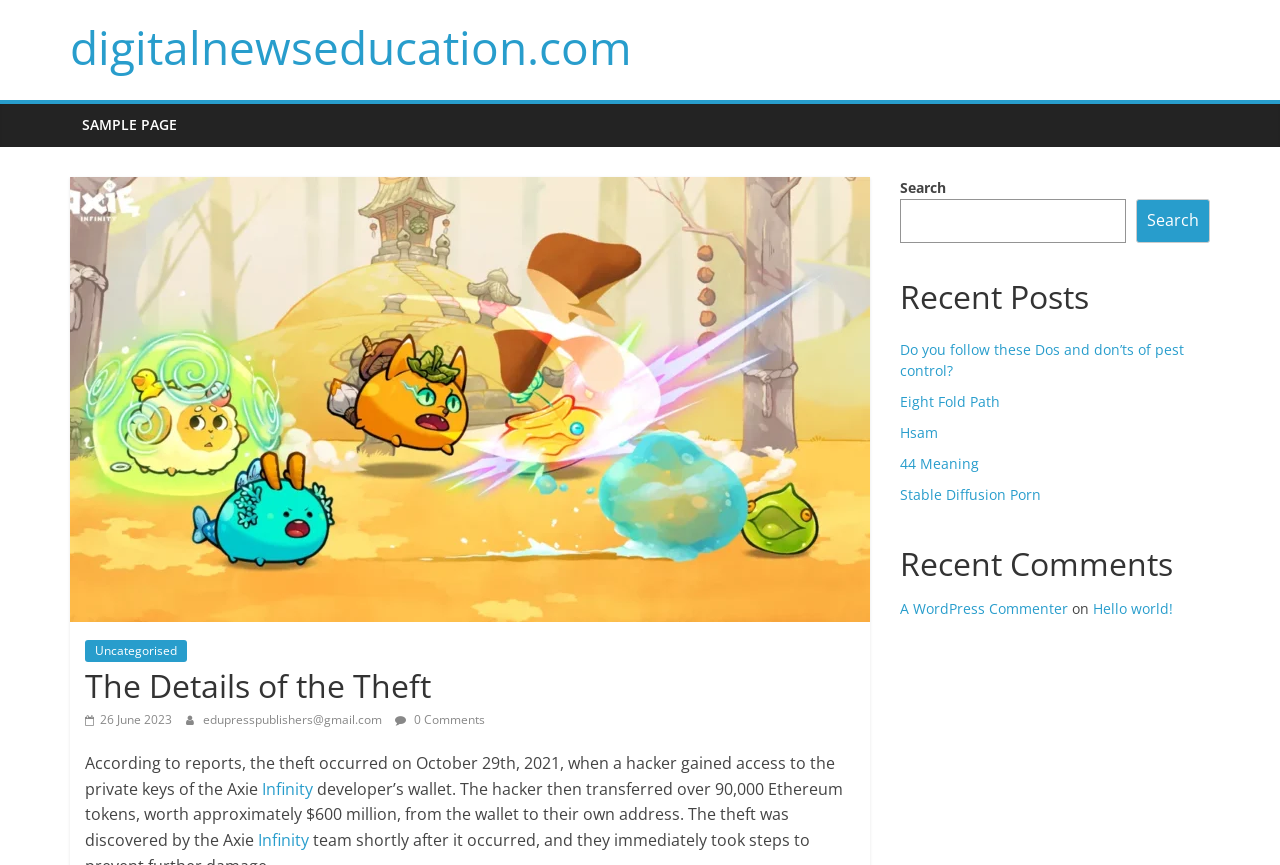Identify the coordinates of the bounding box for the element that must be clicked to accomplish the instruction: "search for something".

[0.703, 0.23, 0.88, 0.28]